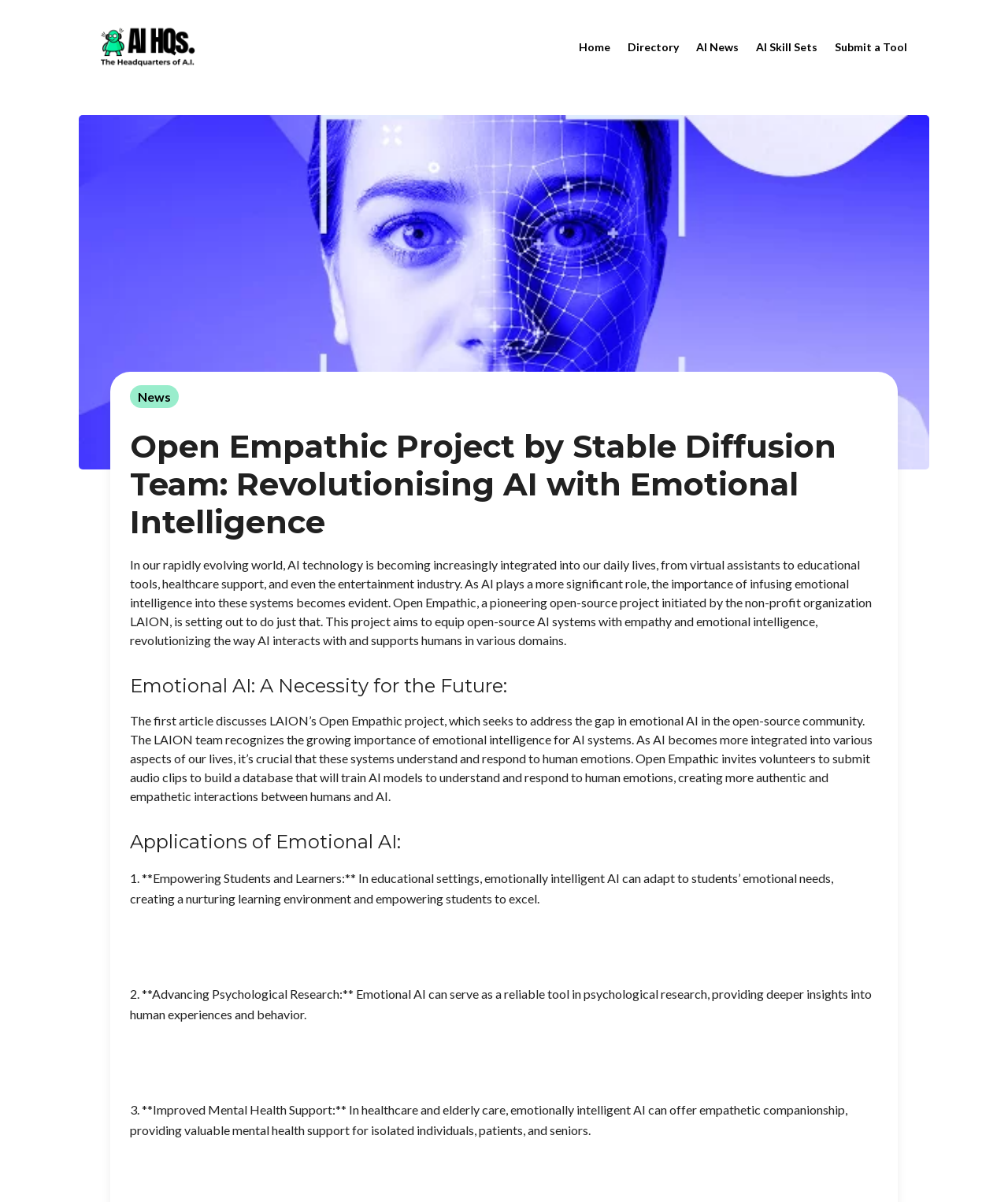Your task is to find and give the main heading text of the webpage.

Open Empathic Project by Stable Diffusion Team: Revolutionising AI with Emotional Intelligence